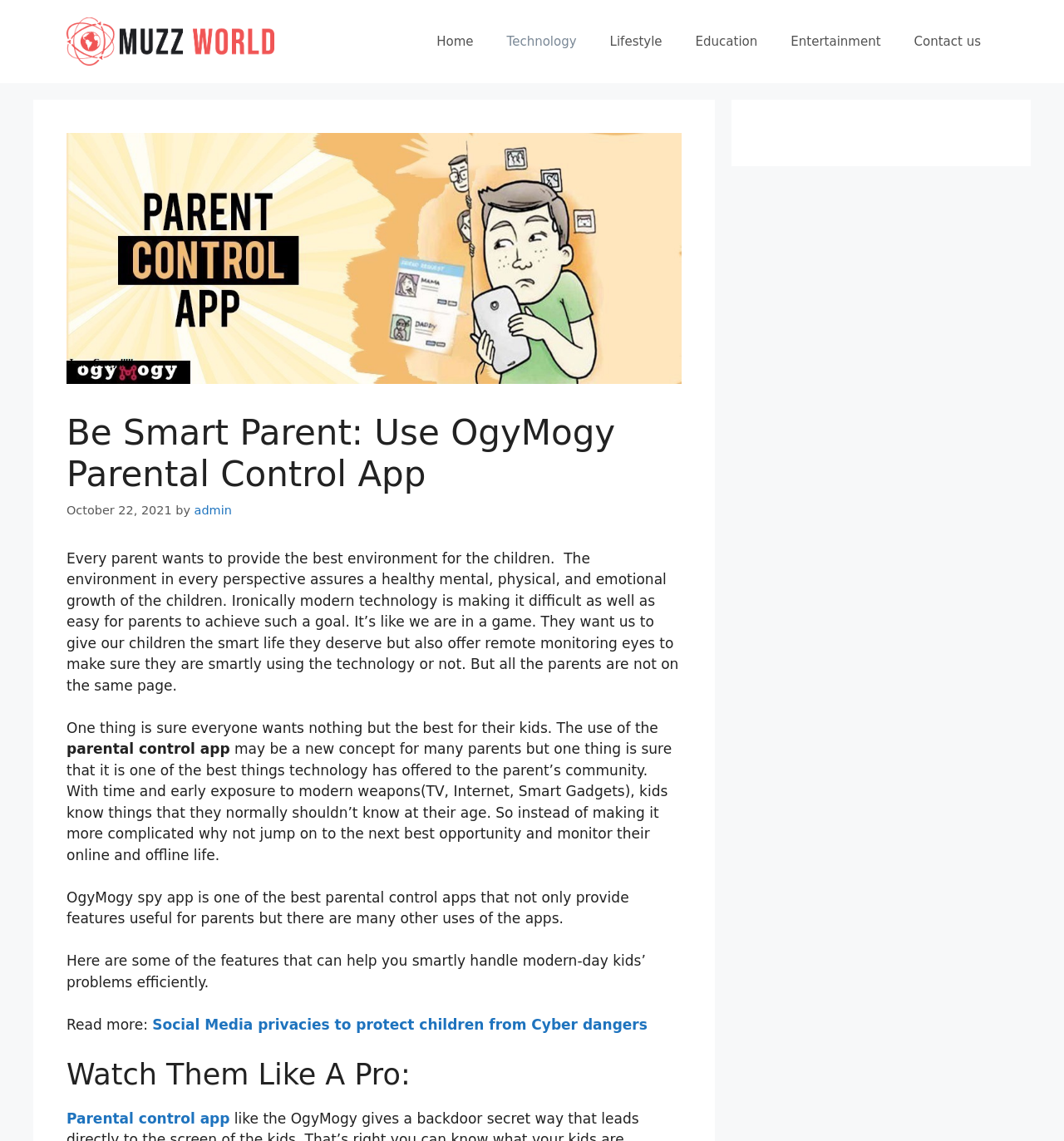Given the element description "Parental control app", identify the bounding box of the corresponding UI element.

[0.062, 0.973, 0.216, 0.987]